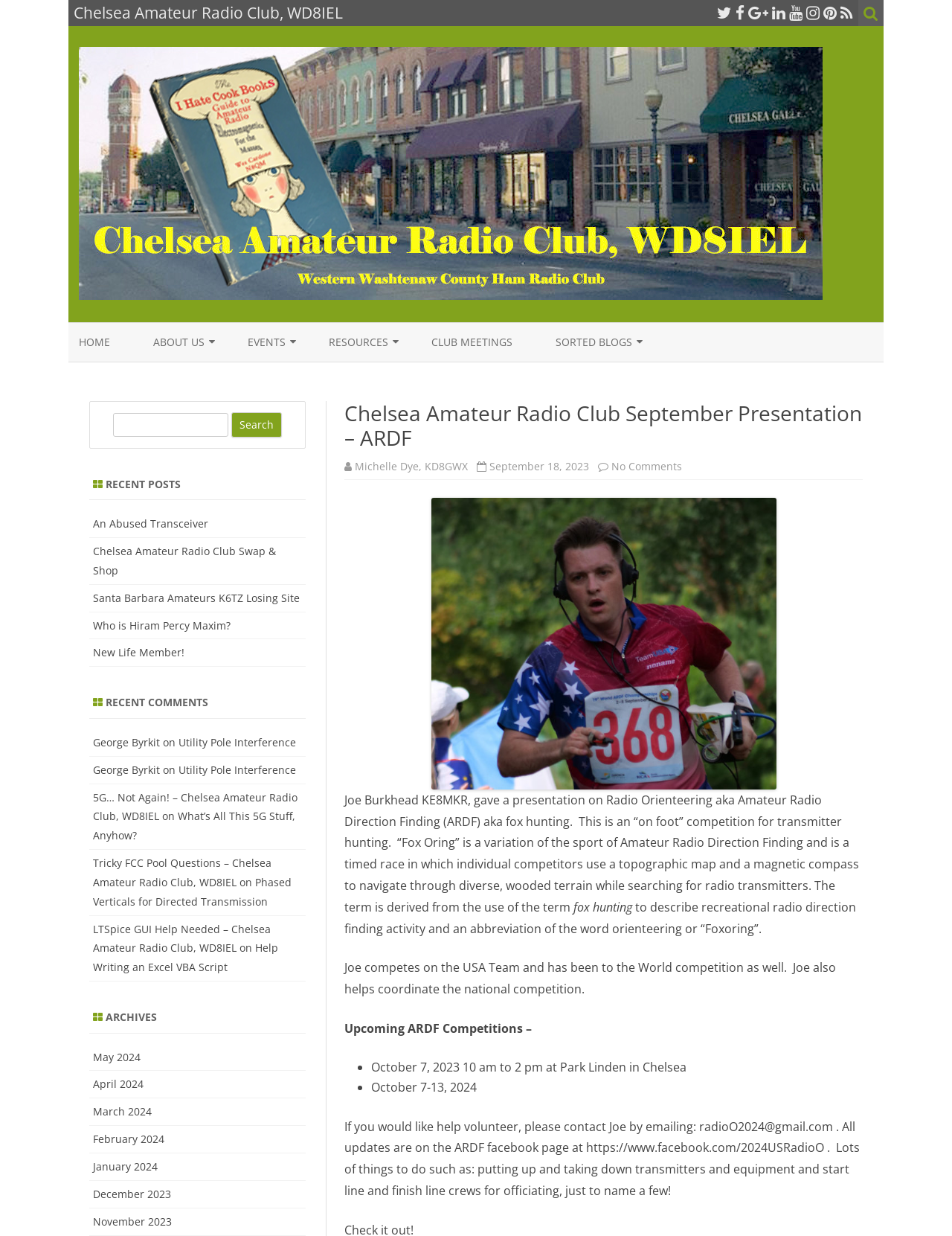Please identify the bounding box coordinates of the clickable area that will fulfill the following instruction: "Click the HOME link". The coordinates should be in the format of four float numbers between 0 and 1, i.e., [left, top, right, bottom].

[0.083, 0.261, 0.116, 0.292]